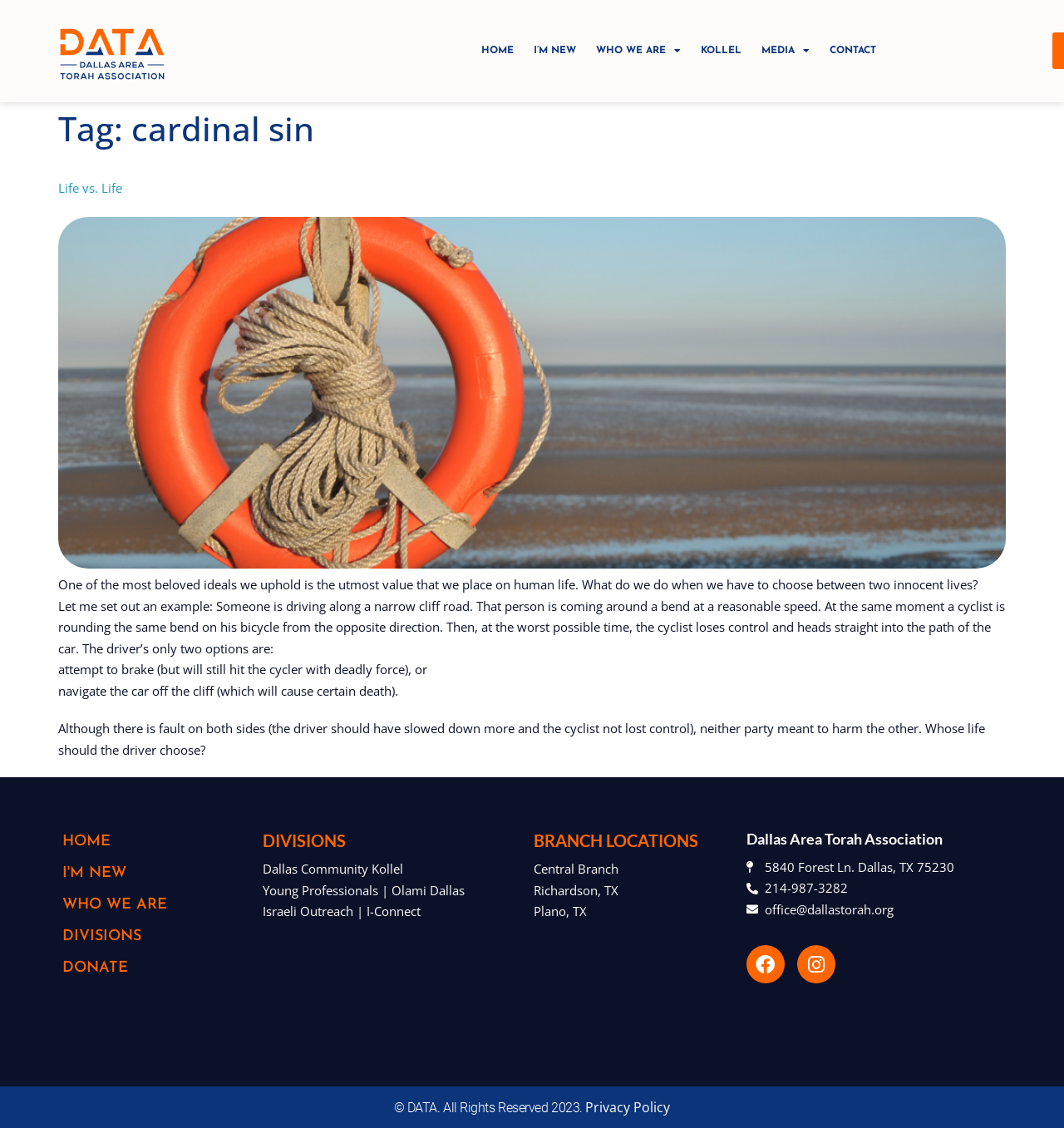Given the description of the UI element: "Home", predict the bounding box coordinates in the form of [left, top, right, bottom], with each value being a float between 0 and 1.

[0.443, 0.008, 0.492, 0.082]